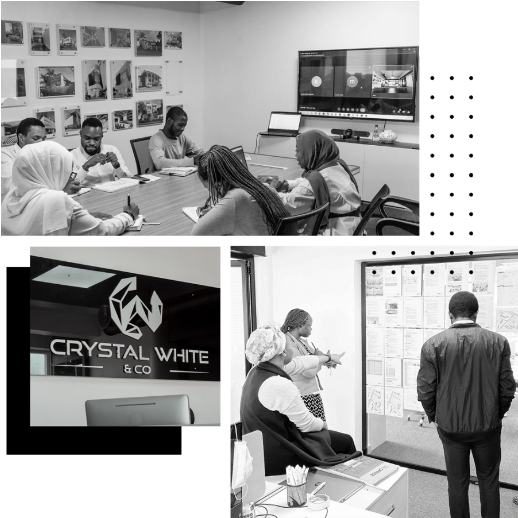Provide a comprehensive description of the image.

This image showcases a dynamic workspace at Crystal White & Co, a Nigerian conglomerate specializing in architecture, property development, and construction. The collage features three distinct scenes: 

1. **Collaborative Meeting**: At the top left, a group of professionals engages in a brainstorming session around a large table, with design sketches affixed to the wall behind them. This setting reflects the company’s commitment to innovation and teamwork.

2. **Company Branding**: At the center, a prominent logo of "CRYSTAL WHITE & CO" signifies the brand's identity. This serves as a visual anchor for the company's reputation in the industry.

3. **Project Review**: On the right, an individual observes a wall filled with extensive project details and plans, highlighting the company’s extensive portfolio and ongoing projects. Another team member explains or presents information, further emphasizing the collaborative environment that fosters creativity and growth within the company.

Overall, the image encapsulates the essence of Crystal White & Co's dedication to excellence in architecture and construction, illustrating both collaborative efforts and professional branding.